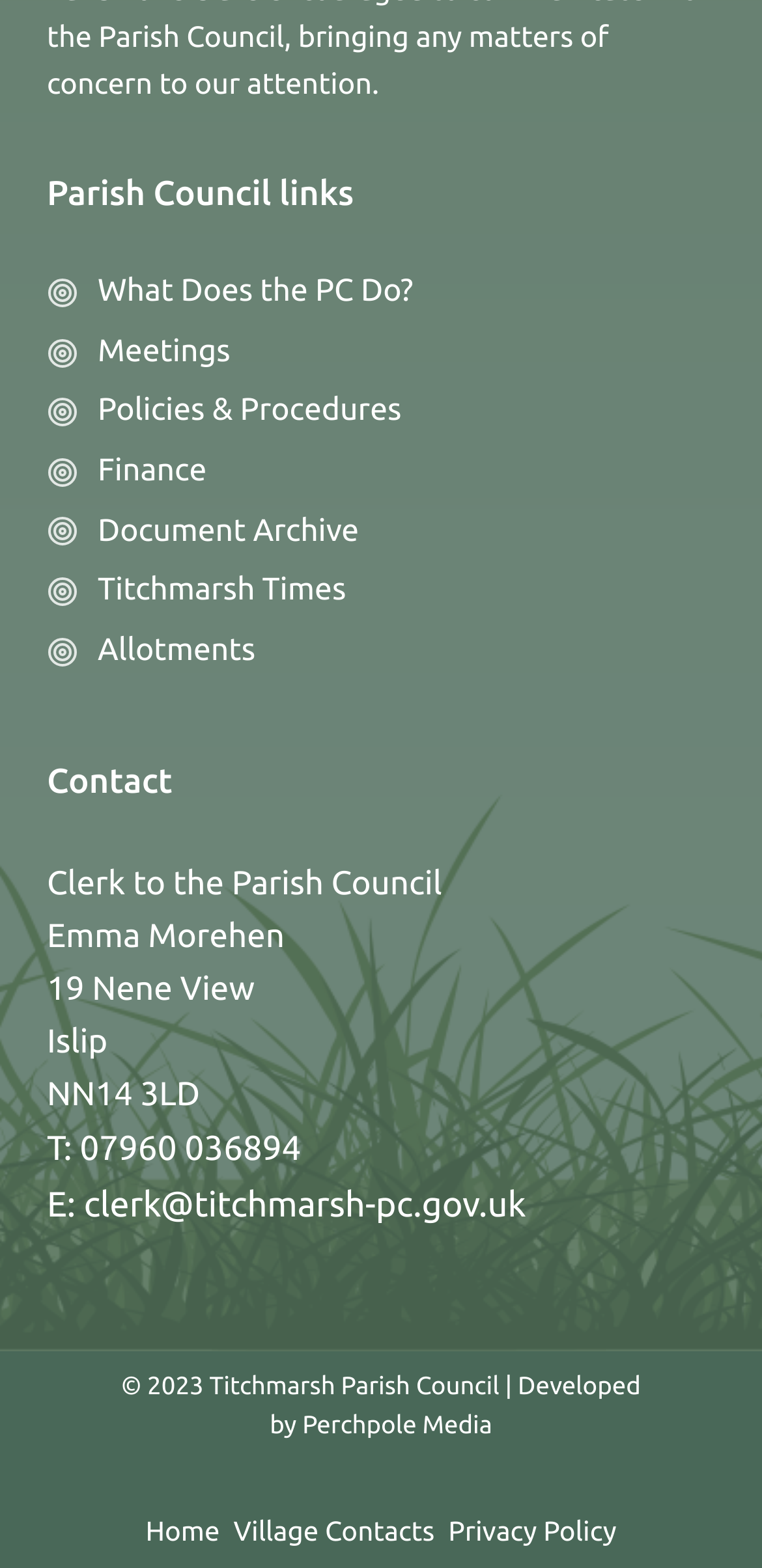What is the postal code of the Parish Council?
Please use the image to provide a one-word or short phrase answer.

NN14 3LD